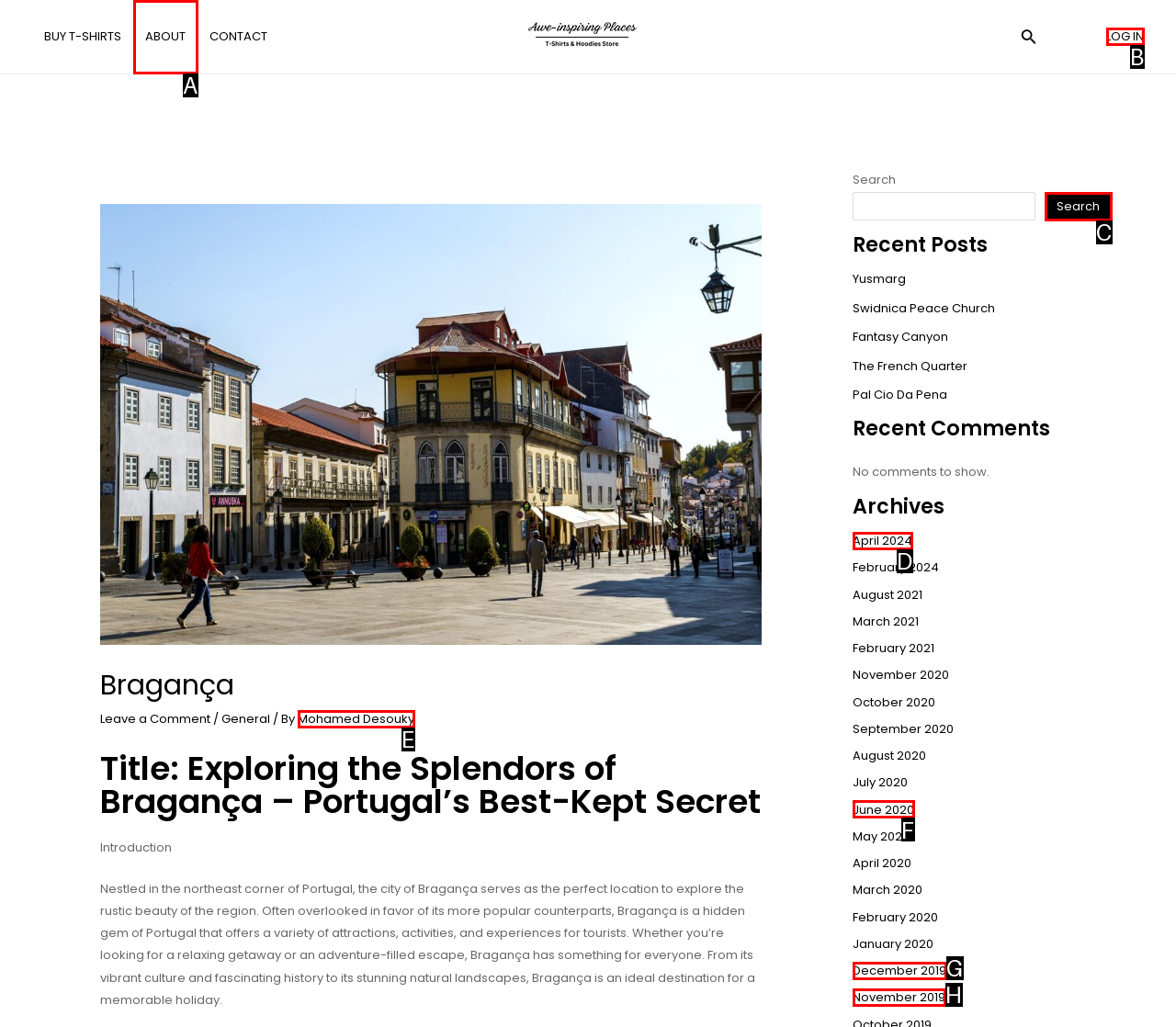Tell me which one HTML element I should click to complete the following task: Click the 'LOG IN' button Answer with the option's letter from the given choices directly.

B